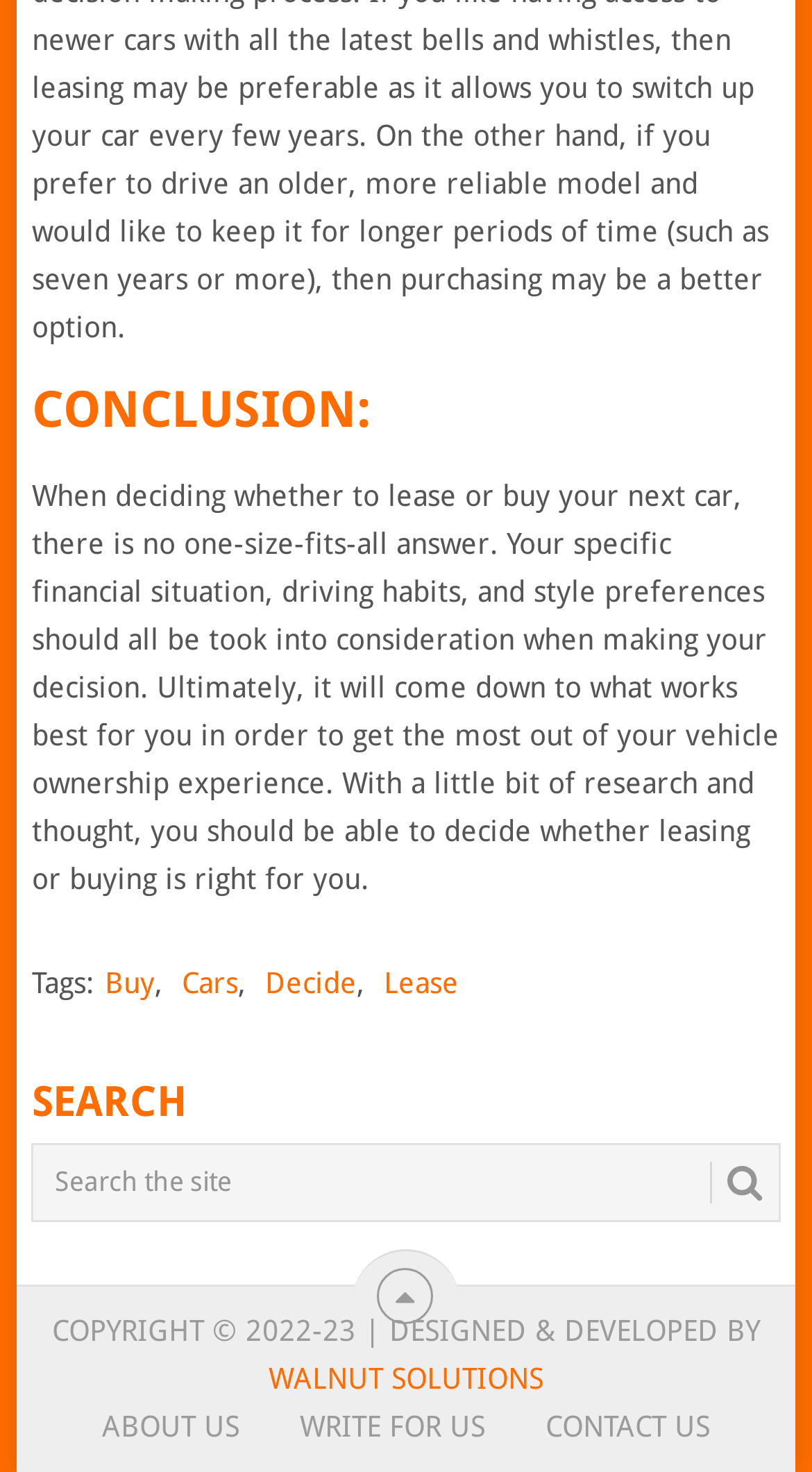Identify the bounding box coordinates of the clickable region to carry out the given instruction: "Share this article".

None